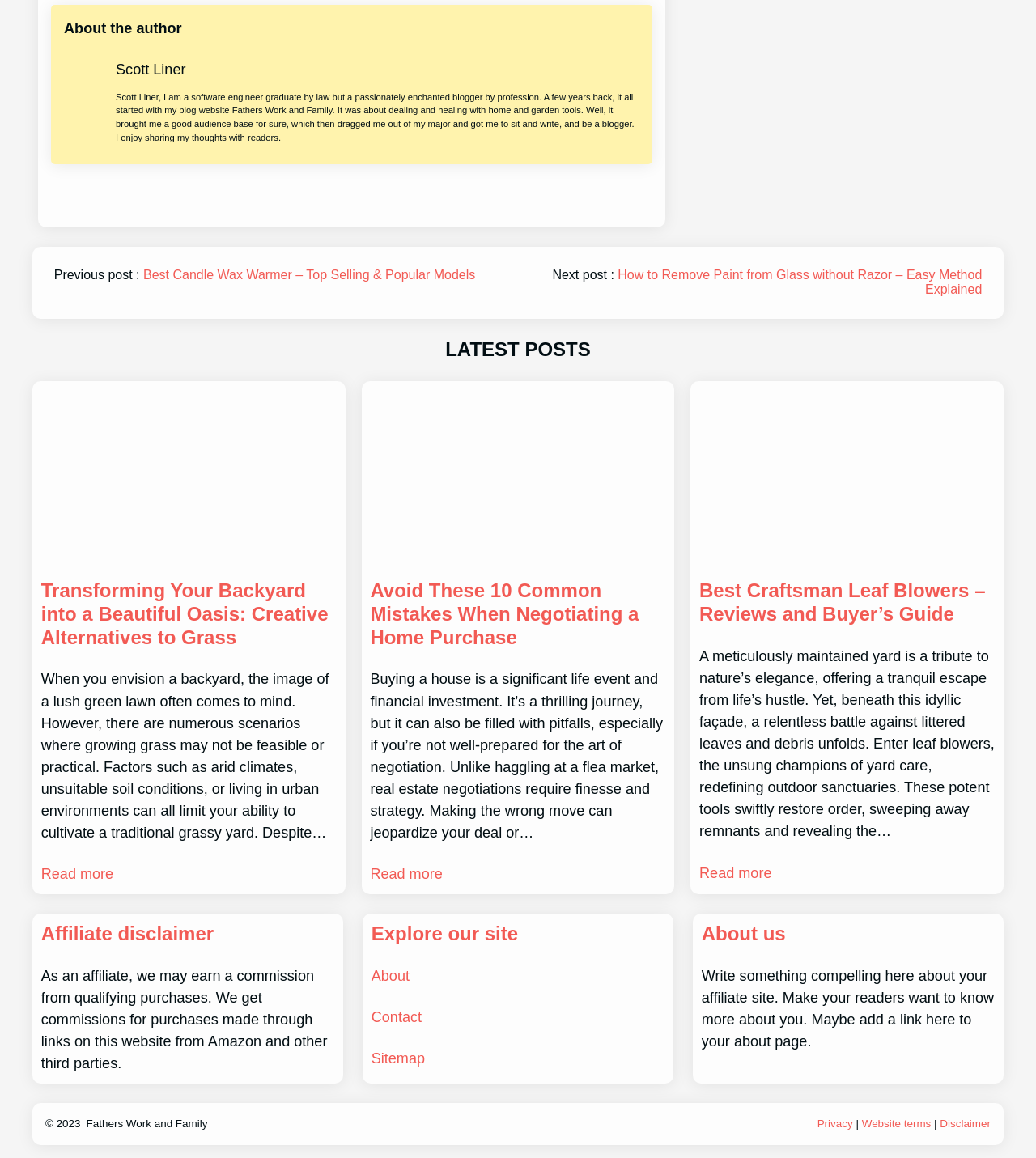What is the name of the author's previous blog?
Provide a one-word or short-phrase answer based on the image.

Fathers Work and Family